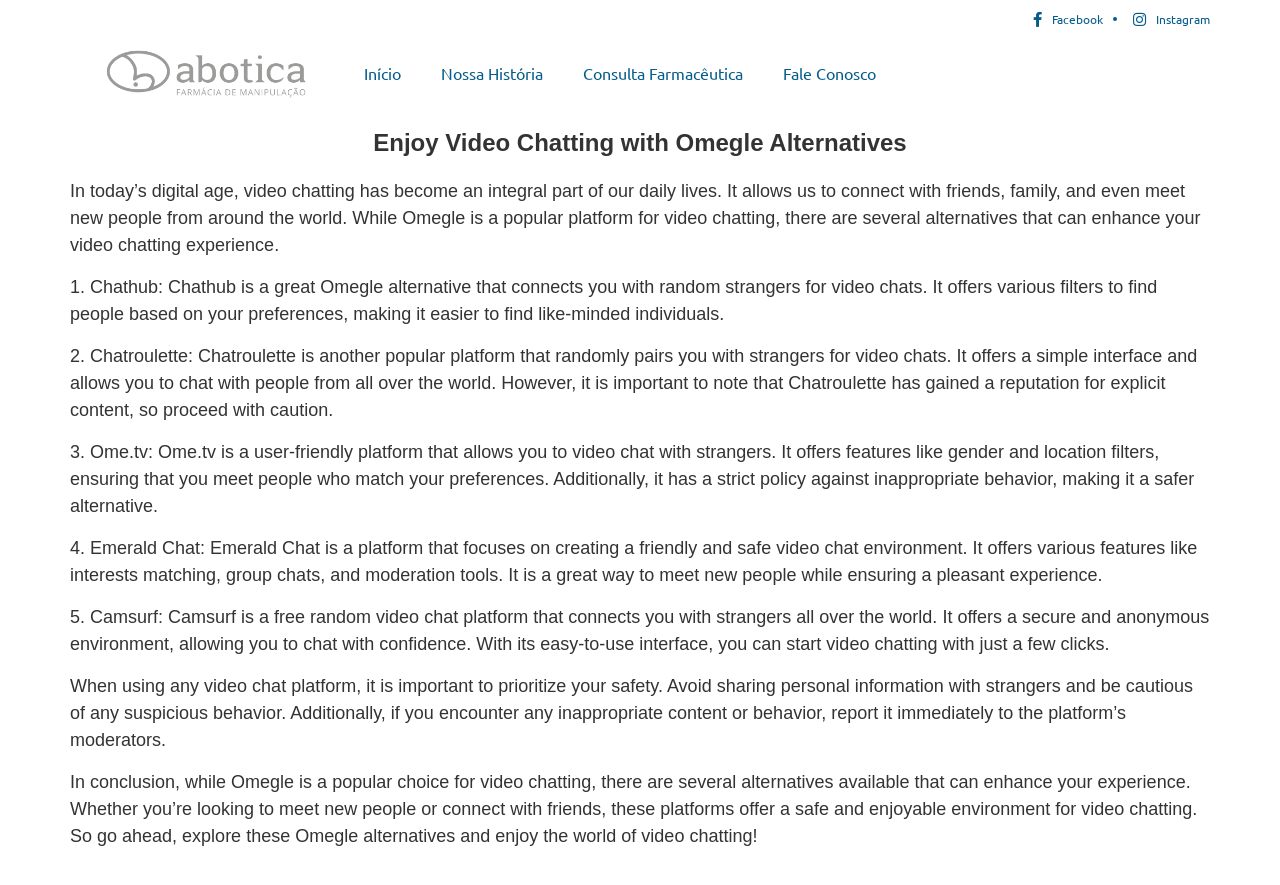Locate the bounding box coordinates of the UI element described by: "Nossa História". Provide the coordinates as four float numbers between 0 and 1, formatted as [left, top, right, bottom].

[0.329, 0.057, 0.44, 0.109]